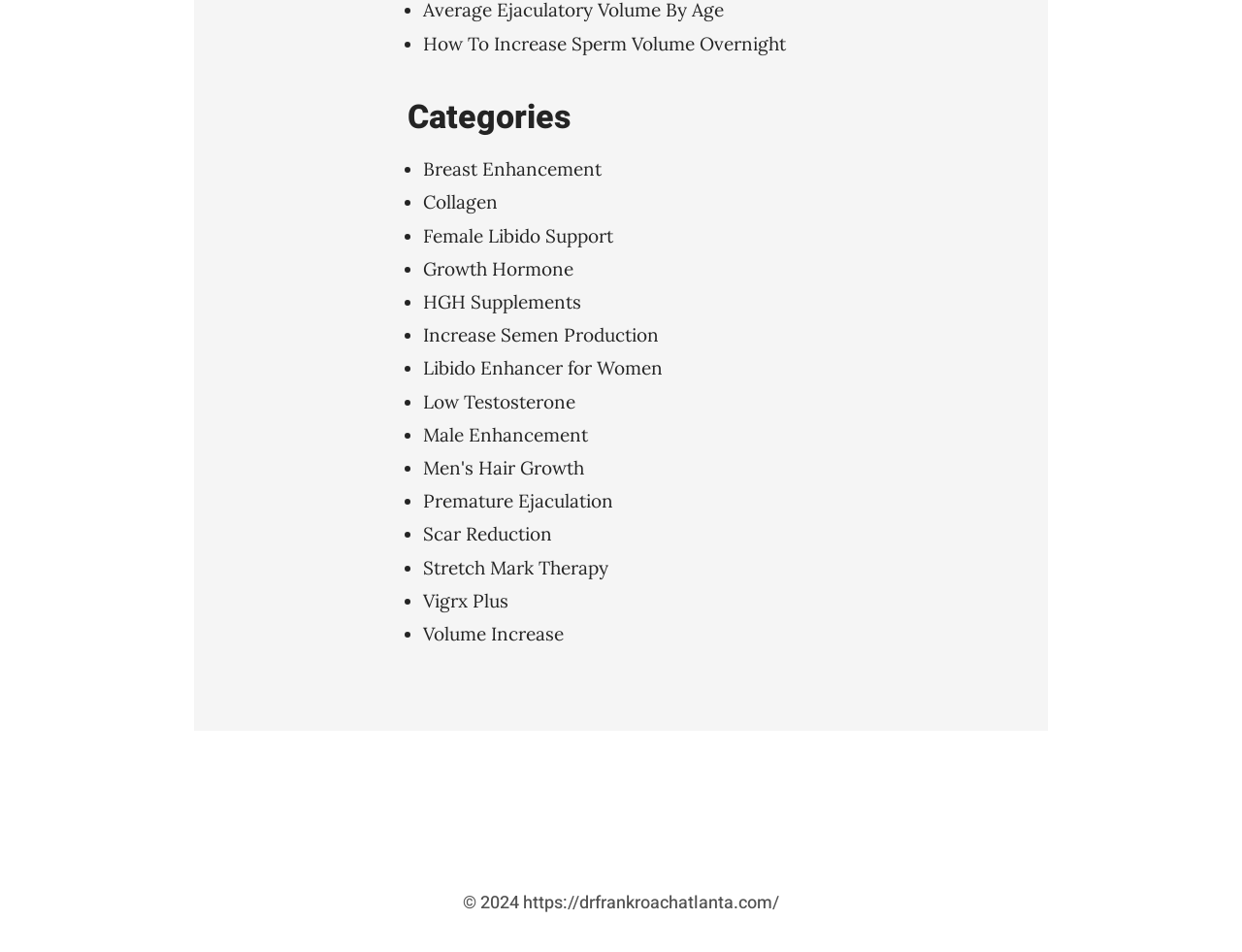What is the topic of the first link on the webpage?
Provide a well-explained and detailed answer to the question.

The first link on the webpage has the text 'How To Increase Sperm Volume Overnight', which indicates that the topic of this link is related to increasing sperm volume.